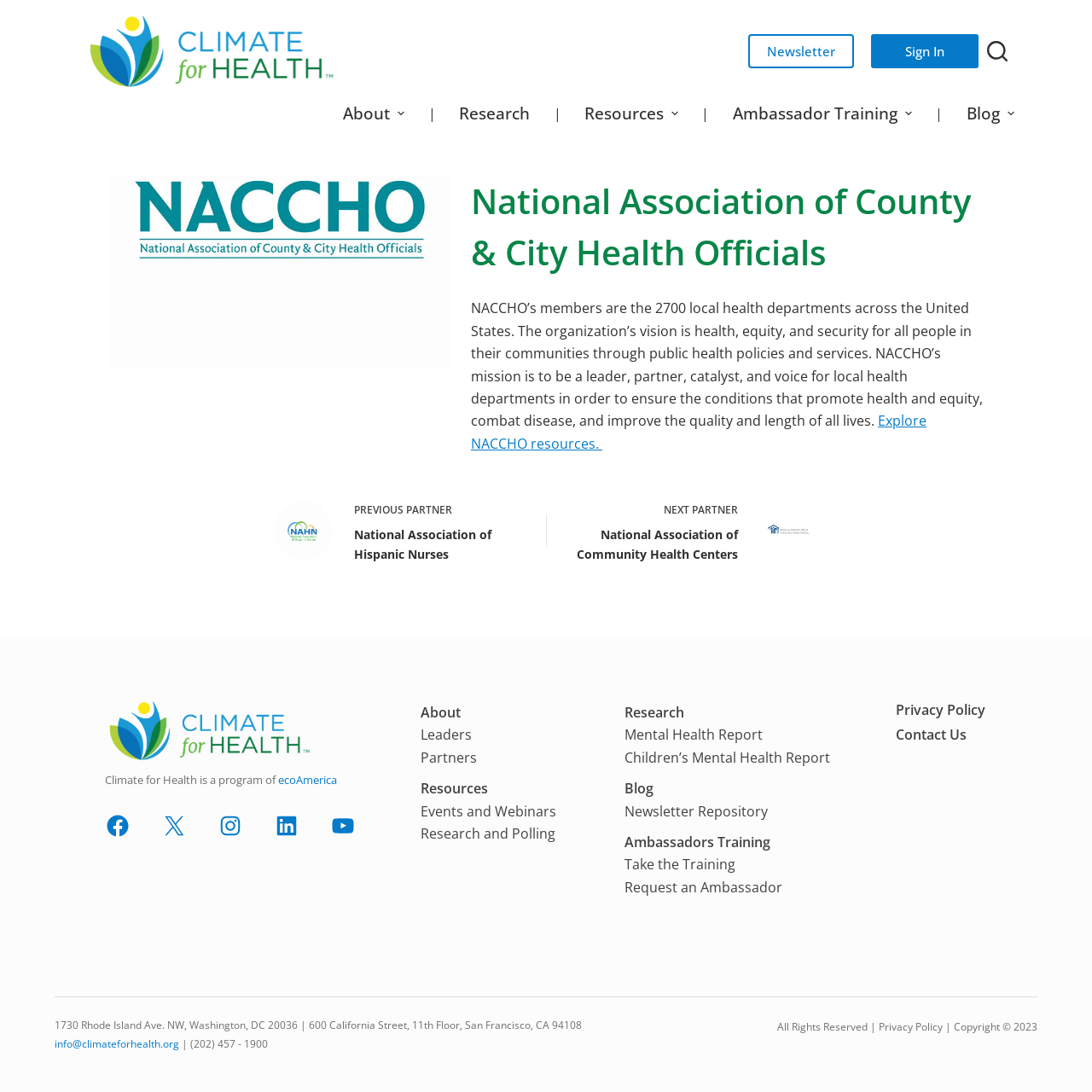What is the address of the organization's office in Washington, DC?
Answer the question with just one word or phrase using the image.

1730 Rhode Island Ave. NW, Washington, DC 20036